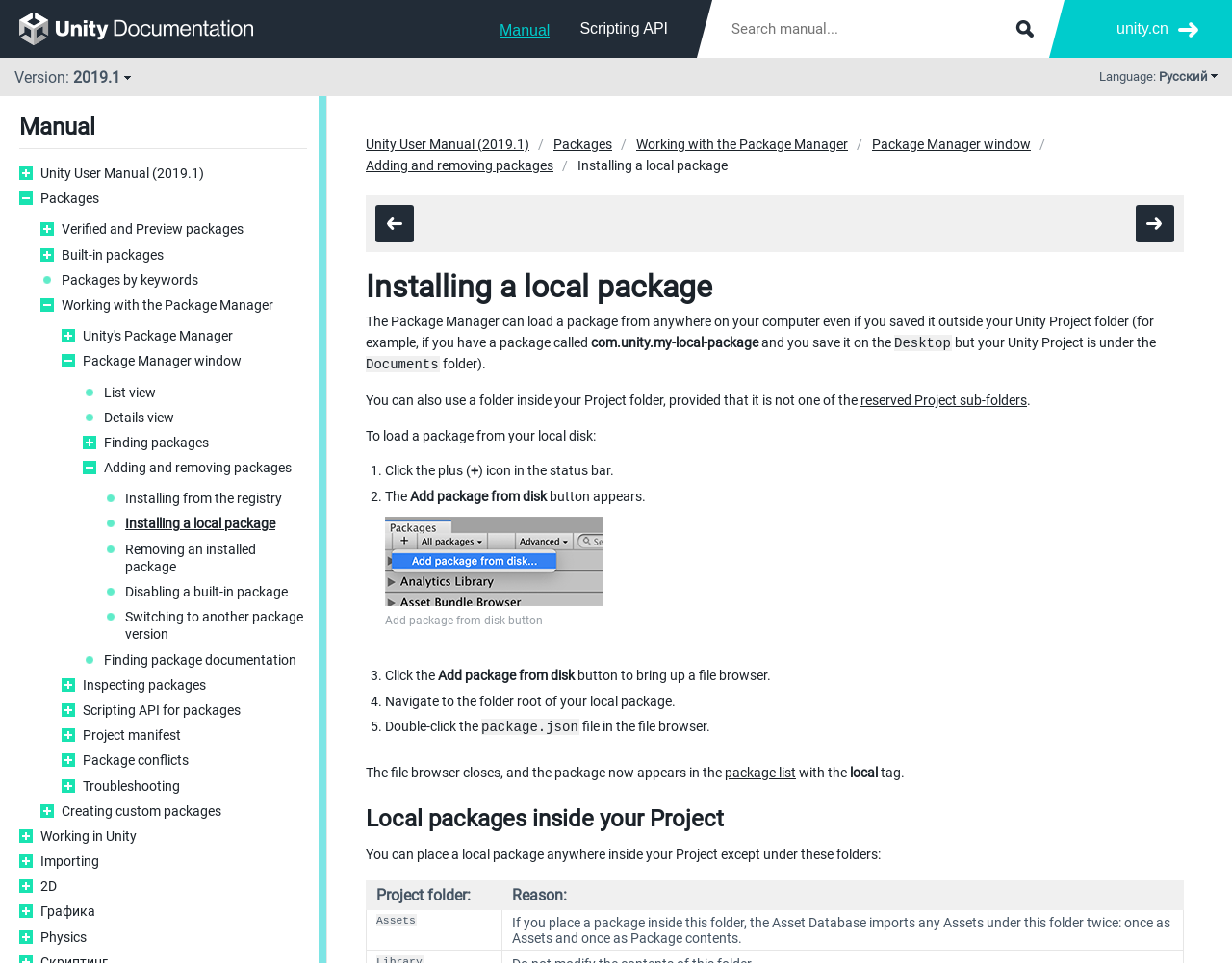Generate a thorough caption that explains the contents of the webpage.

The webpage is a Unity Manual page, specifically about installing a local package. At the top, there is a search bar and a few links to navigate to other parts of the manual. Below that, there is a heading that reads "Manual" and a link to the Unity User Manual for version 2019.1.

On the left side of the page, there is a navigation menu with links to various topics related to packages, such as "Verified and Preview packages", "Built-in packages", and "Working with the Package Manager". There are also links to other sections of the manual, including "2D", "Graphics", and "Physics".

The main content of the page is a tutorial on how to install a local package. It starts with a brief introduction explaining that the Package Manager can load a package from anywhere on the computer, even if it's outside the Unity Project folder. The text then provides step-by-step instructions on how to load a package from the local disk, including clicking the plus icon in the status bar, selecting "Add package from disk", and navigating to the folder root of the local package.

The instructions are accompanied by a figure showing the "Add package from disk" button. There are also several links to other relevant topics, such as "reserved Project sub-folders". The page has a total of five steps, each marked with a numbered list marker, and the text is broken up into smaller paragraphs for easier reading.